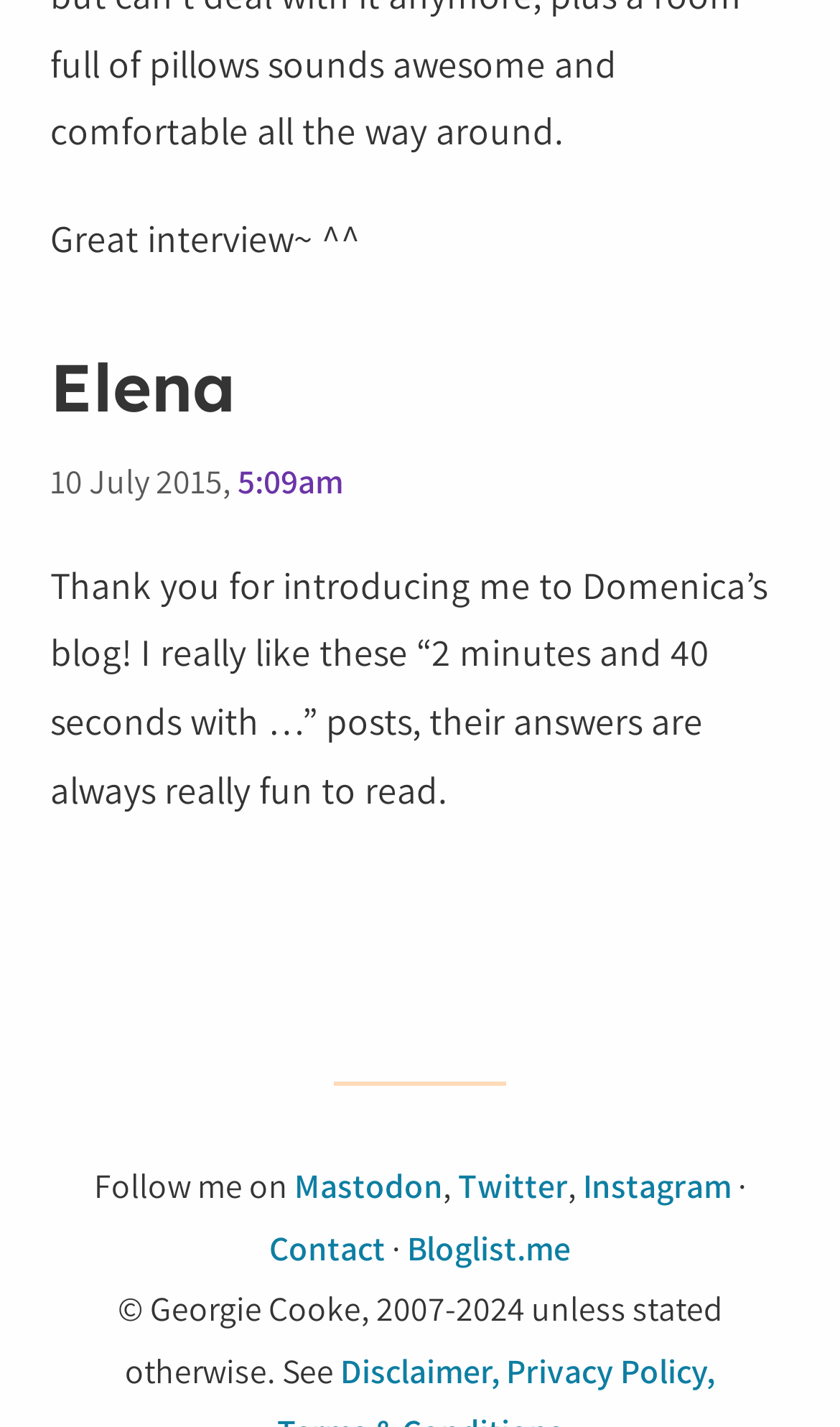Reply to the question with a brief word or phrase: What social media platforms can you follow the author on?

Mastodon, Twitter, Instagram